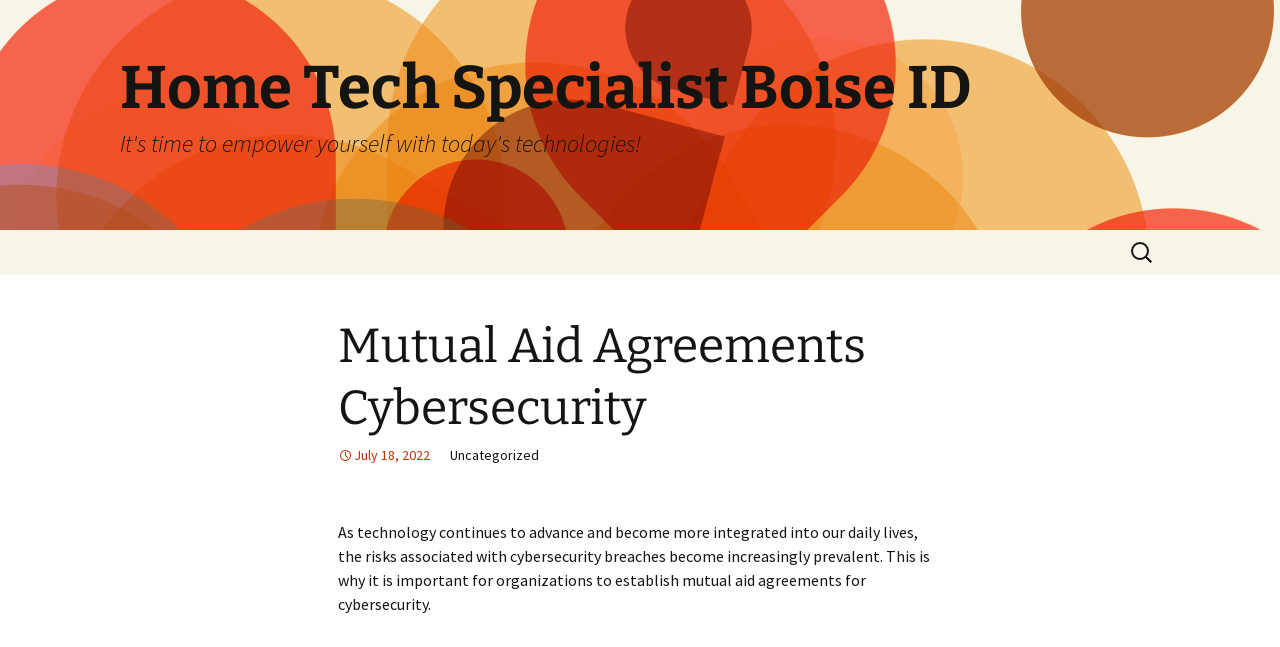Predict the bounding box for the UI component with the following description: "July 18, 2022".

[0.264, 0.689, 0.336, 0.717]